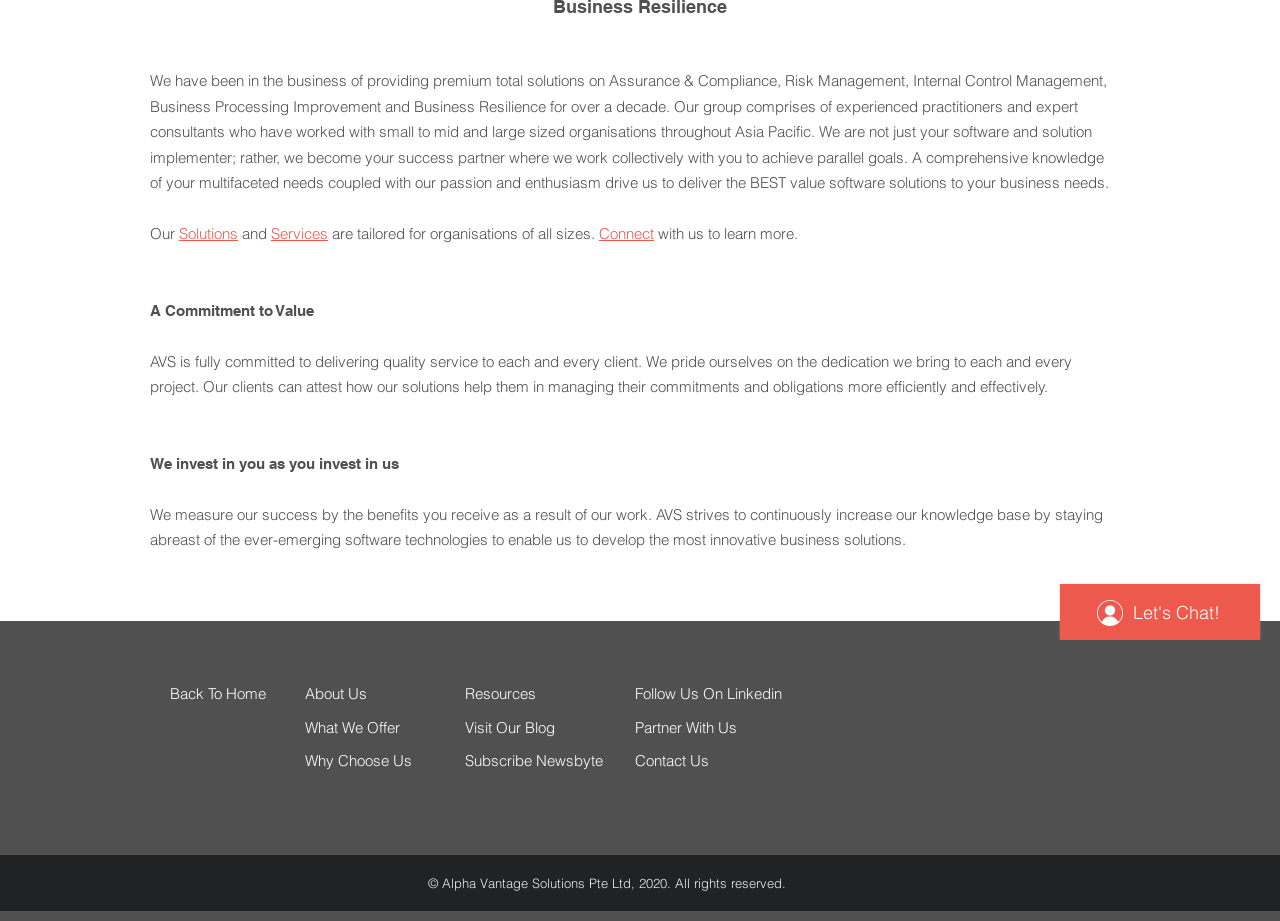Find and provide the bounding box coordinates for the UI element described here: "Contact Us". The coordinates should be given as four float numbers between 0 and 1: [left, top, right, bottom].

None